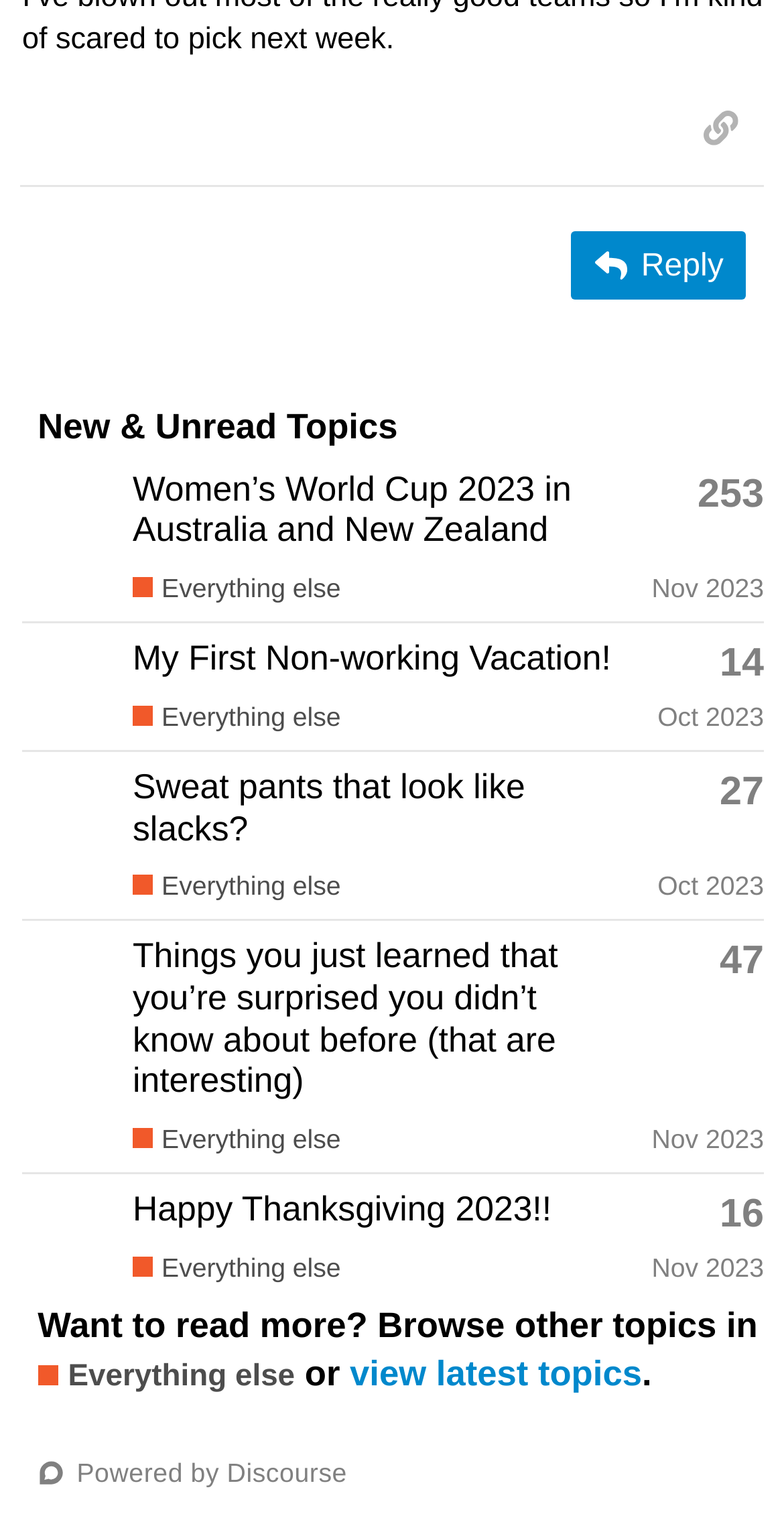Provide the bounding box coordinates for the area that should be clicked to complete the instruction: "View the topic 'Women’s World Cup 2023 in Australia and New Zealand'".

[0.169, 0.309, 0.729, 0.363]